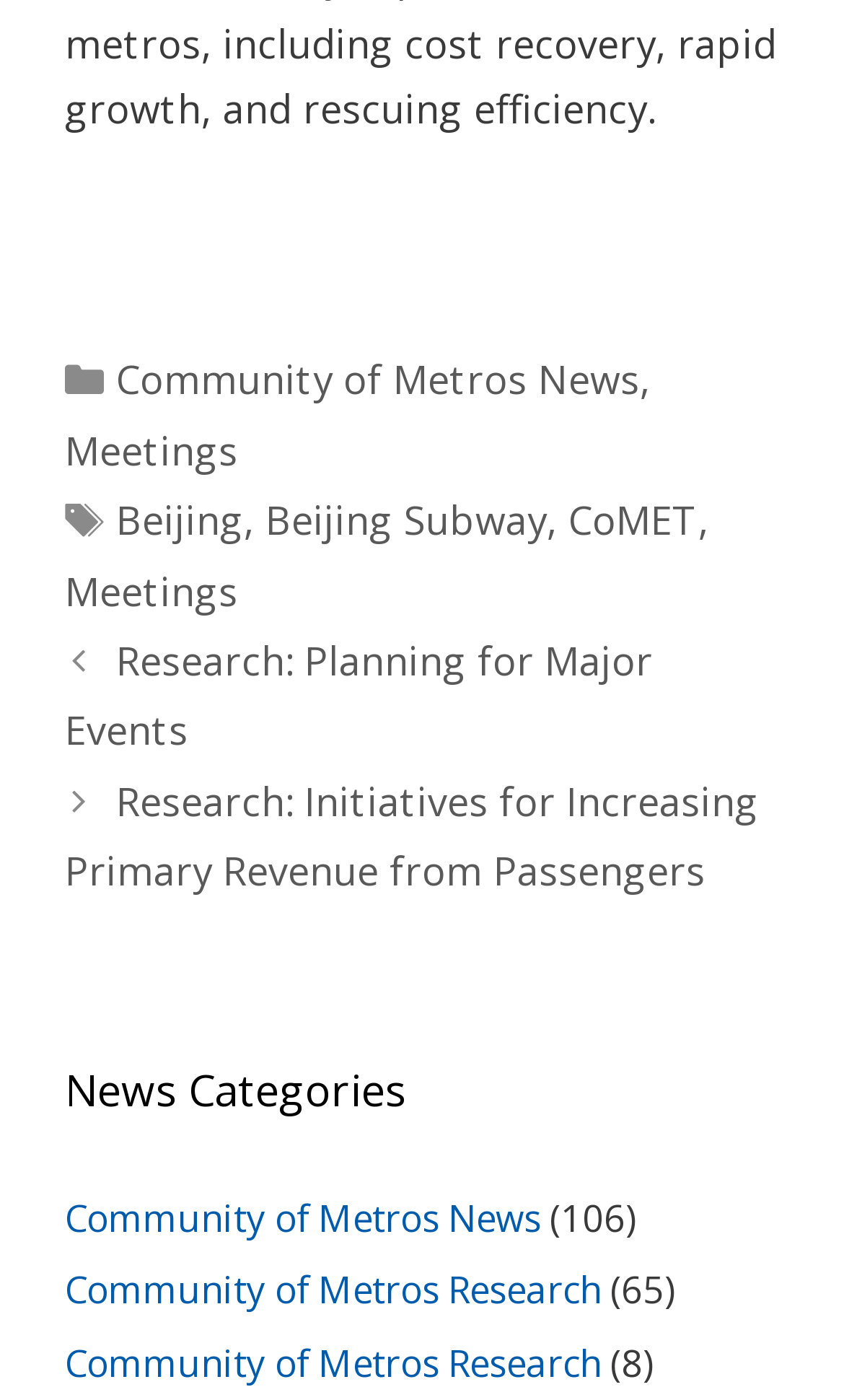How many news articles are there in Community of Metros News?
Please provide a single word or phrase in response based on the screenshot.

106